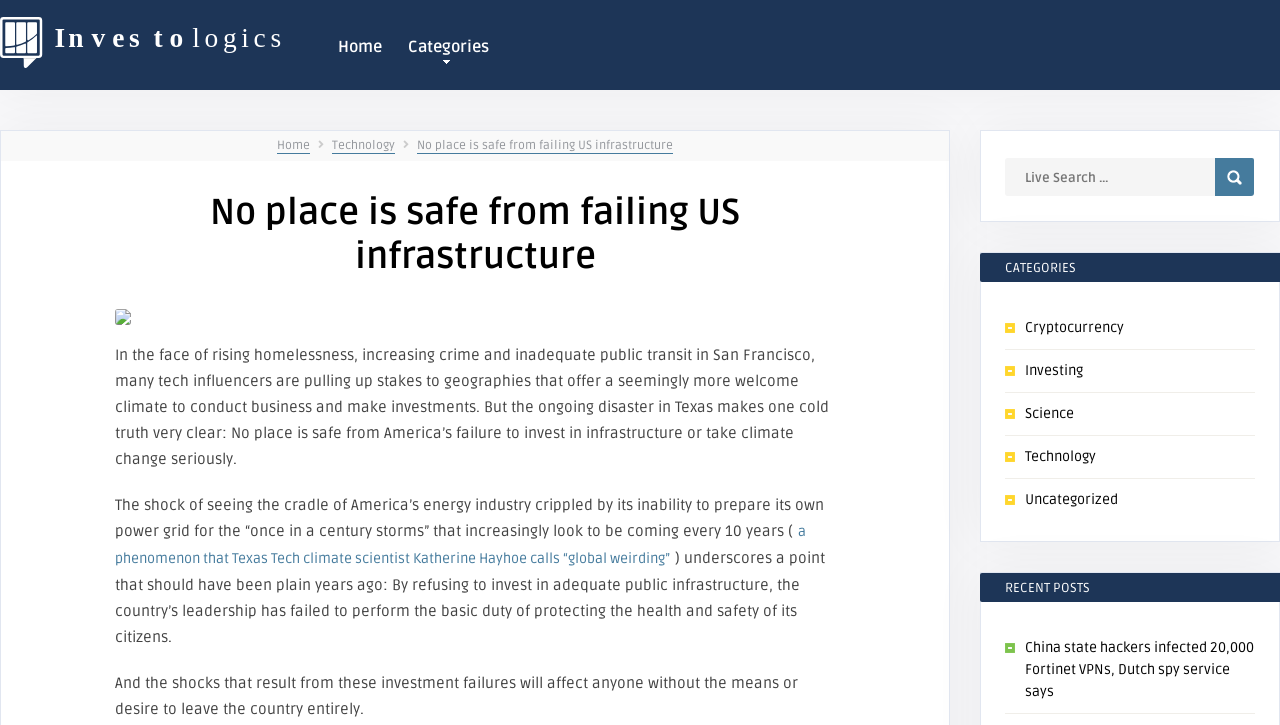What is the main topic of the article?
Give a detailed and exhaustive answer to the question.

The main topic of the article is 'US infrastructure' as indicated by the heading 'No place is safe from failing US infrastructure' and the content of the article discussing the failure of US infrastructure.